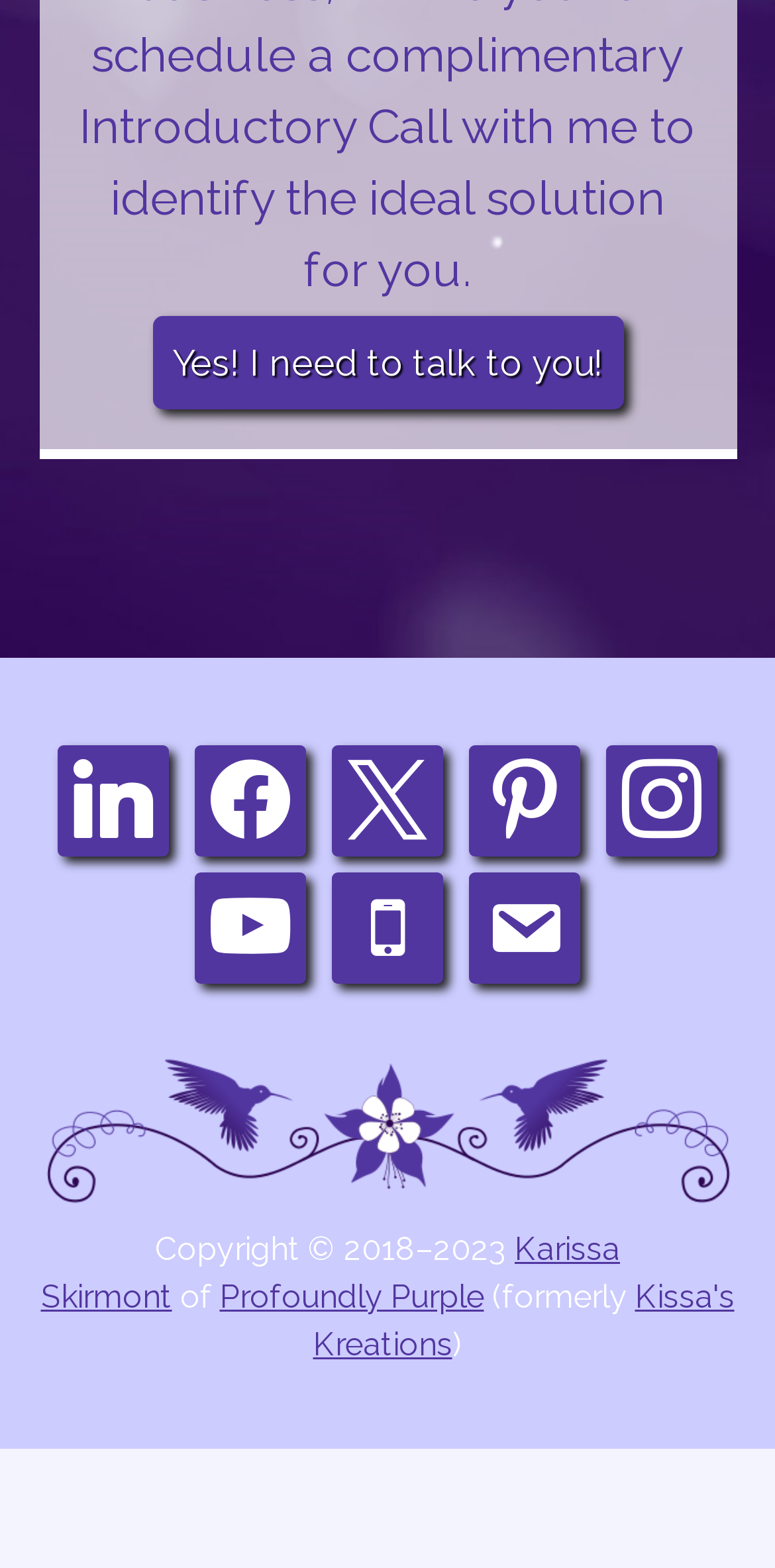Use a single word or phrase to answer the question: What is the copyright year range?

2018-2023